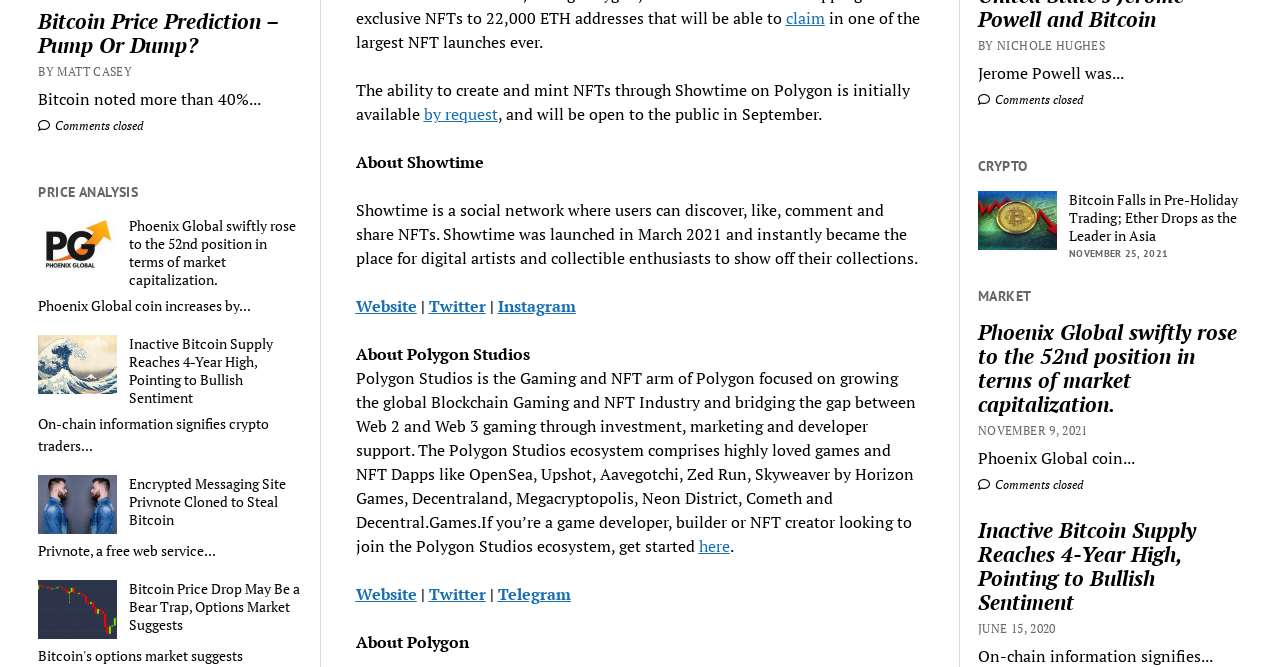What is the category of the third article?
Utilize the image to construct a detailed and well-explained answer.

The category of the third article is 'PRICE ANALYSIS' which is a heading element located above the third article with a bounding box of [0.03, 0.275, 0.236, 0.302].